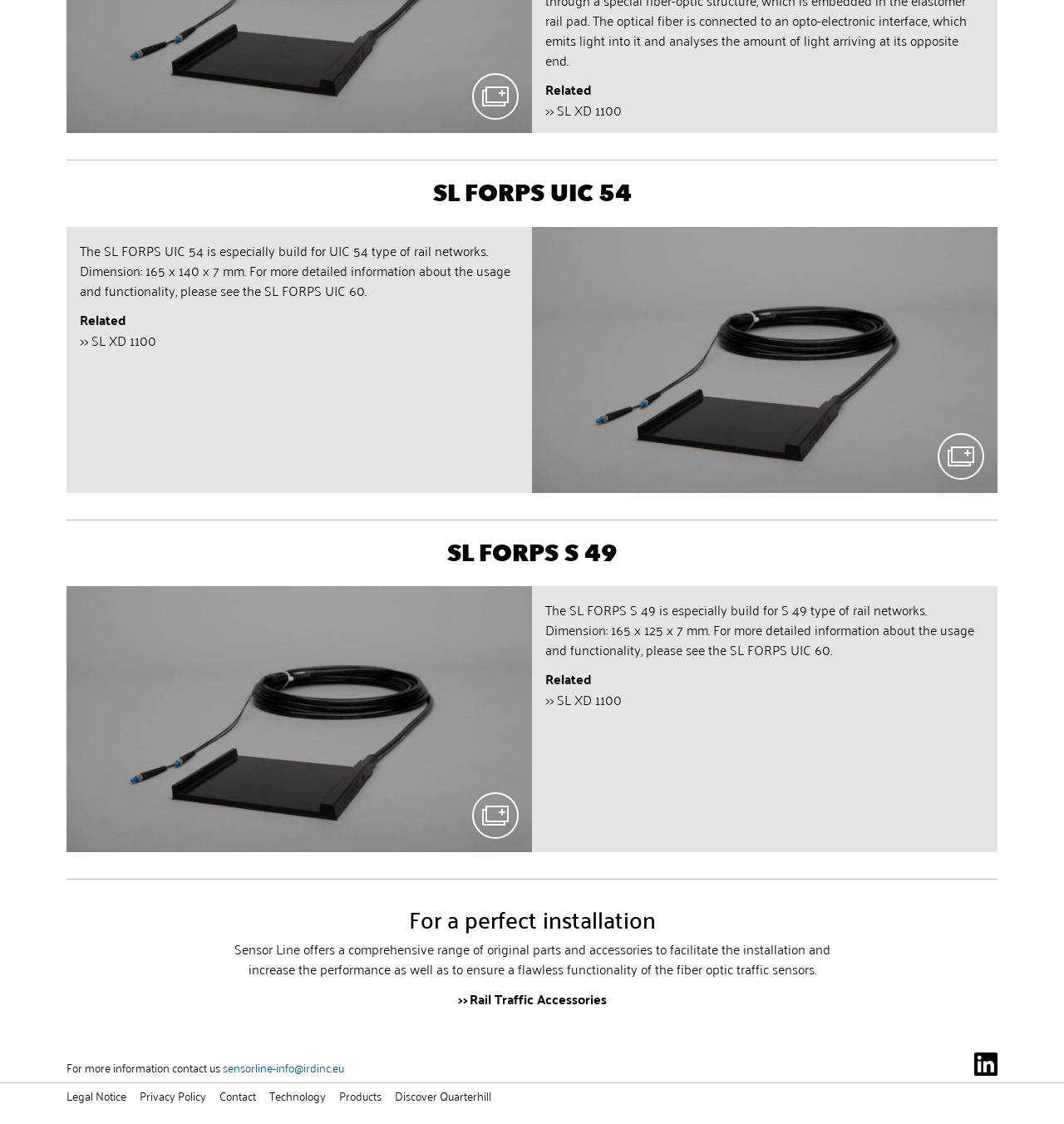Please answer the following question using a single word or phrase: 
How many articles are there on the webpage?

3